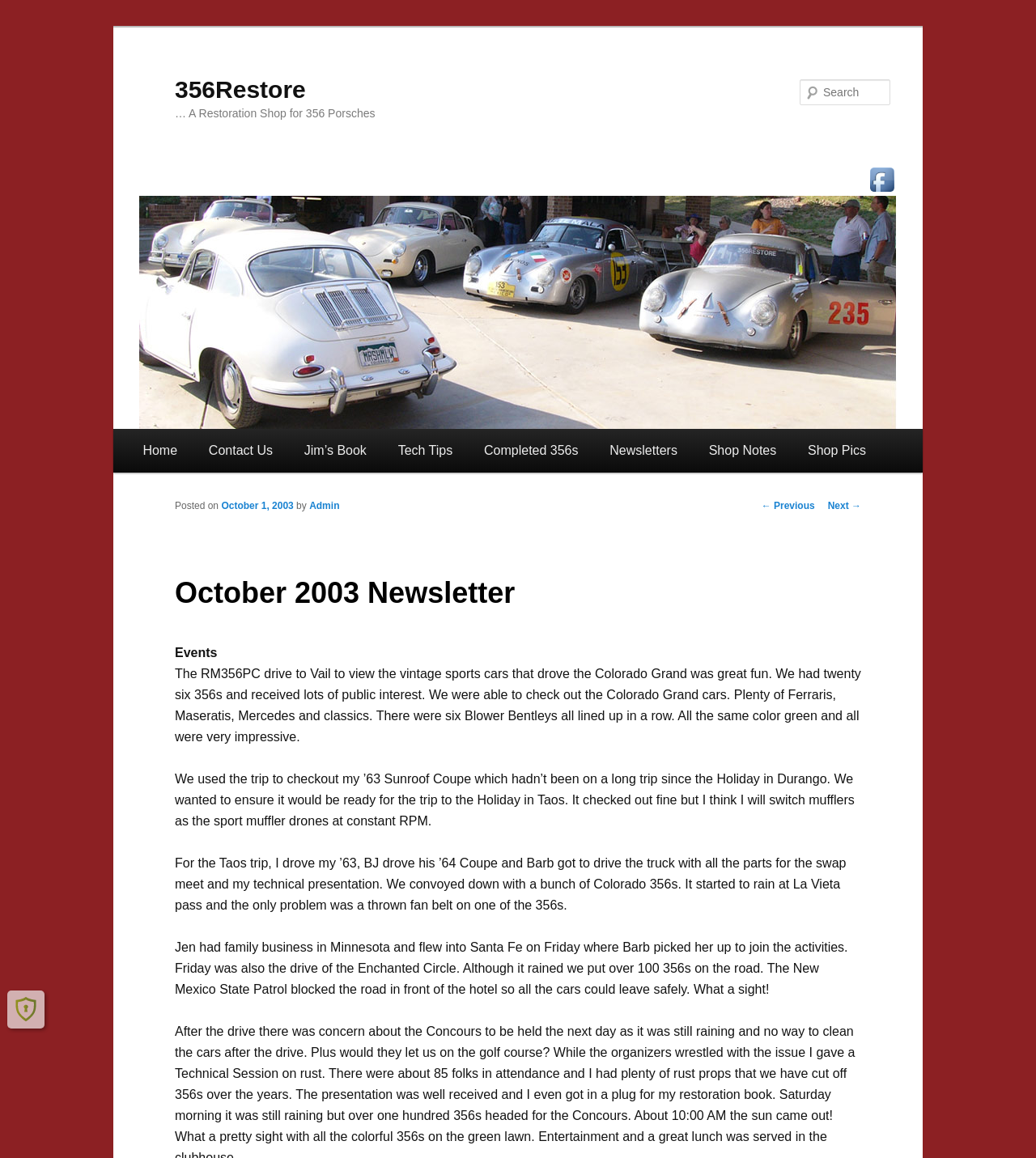Identify the bounding box for the UI element described as: "title="Visit Us On Facebook"". The coordinates should be four float numbers between 0 and 1, i.e., [left, top, right, bottom].

[0.835, 0.141, 0.867, 0.169]